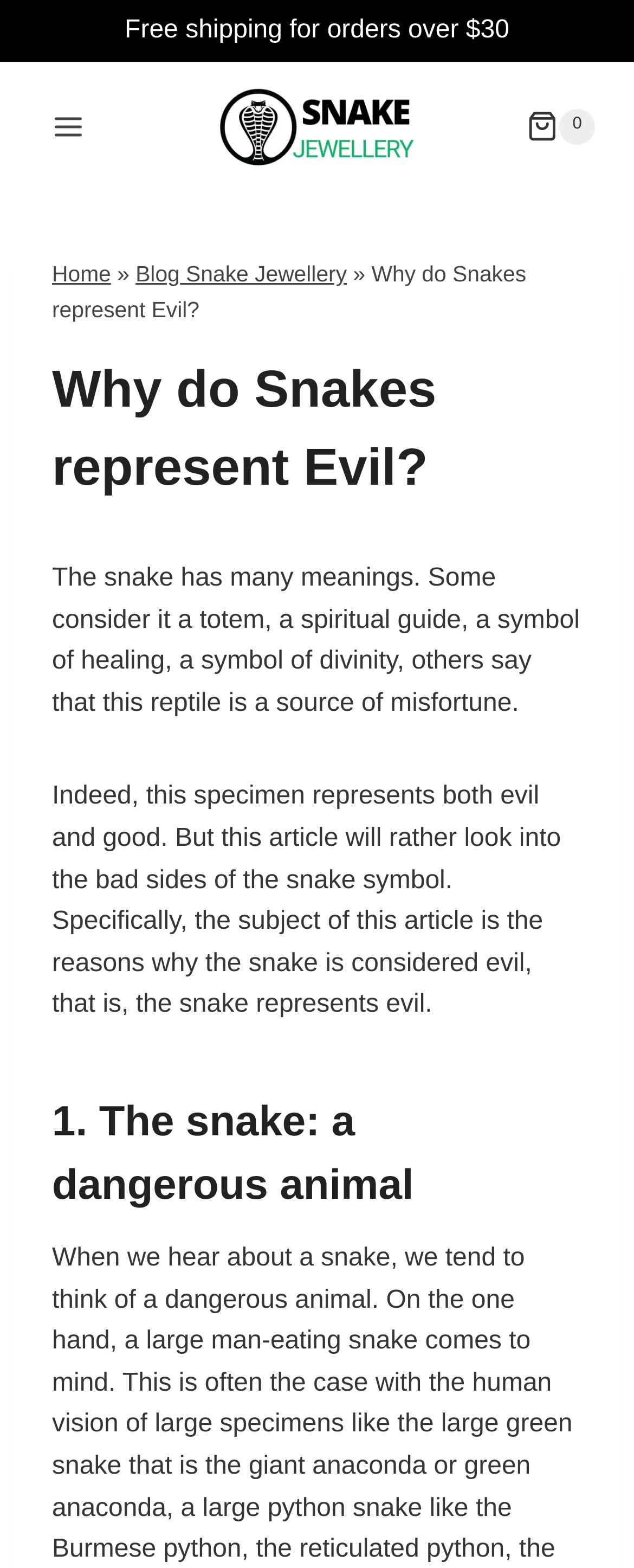What is the main heading of this webpage? Please extract and provide it.

Why do Snakes represent Evil?